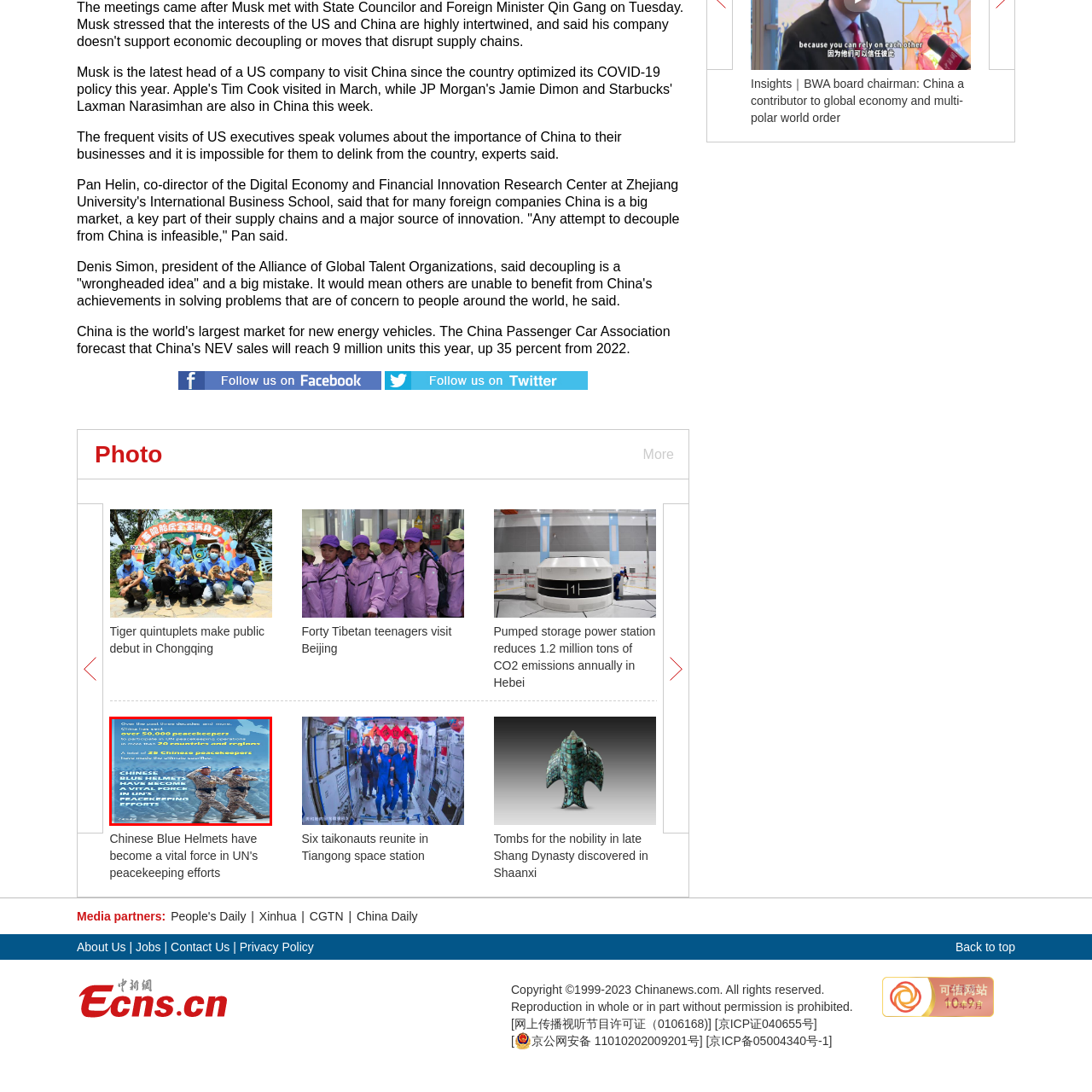Refer to the section enclosed in the red box, What is the approximate number of Chinese peacekeepers who have participated in UN peacekeeping efforts? Please answer briefly with a single word or phrase.

over 50,000